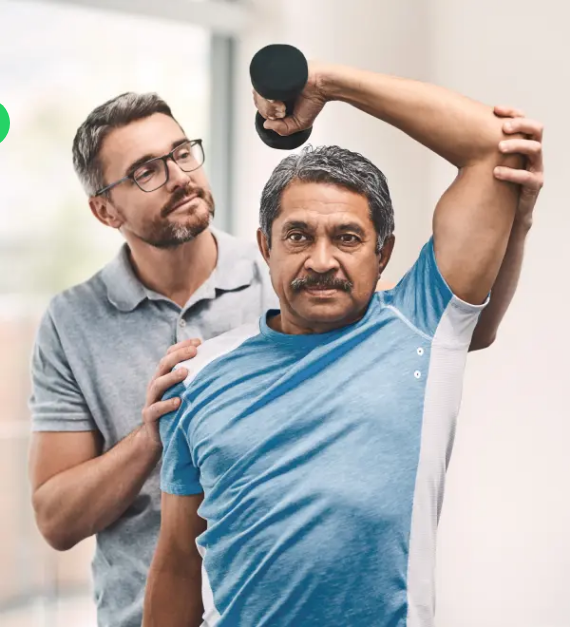Construct a detailed narrative about the image.

In a well-lit physiotherapy clinic, a trainer assists a middle-aged man as he engages in physical therapy exercises. The man, wearing a blue athletic shirt, raises a dumbbell overhead, showcasing determination as he works on improving his strength and mobility. The trainer, who has a supportive demeanor and is dressed casually in a grey polo, stands closely behind, providing encouragement and ensuring proper technique. This scene epitomizes the personalized approach of the Gold Medal Physiotherapy Clinic, highlighting their commitment to helping individuals lead healthier lives through tailored exercise programs and expert guidance. Such rehabilitation not only focuses on recovery but also aims to enhance overall well-being for clients of all ages.